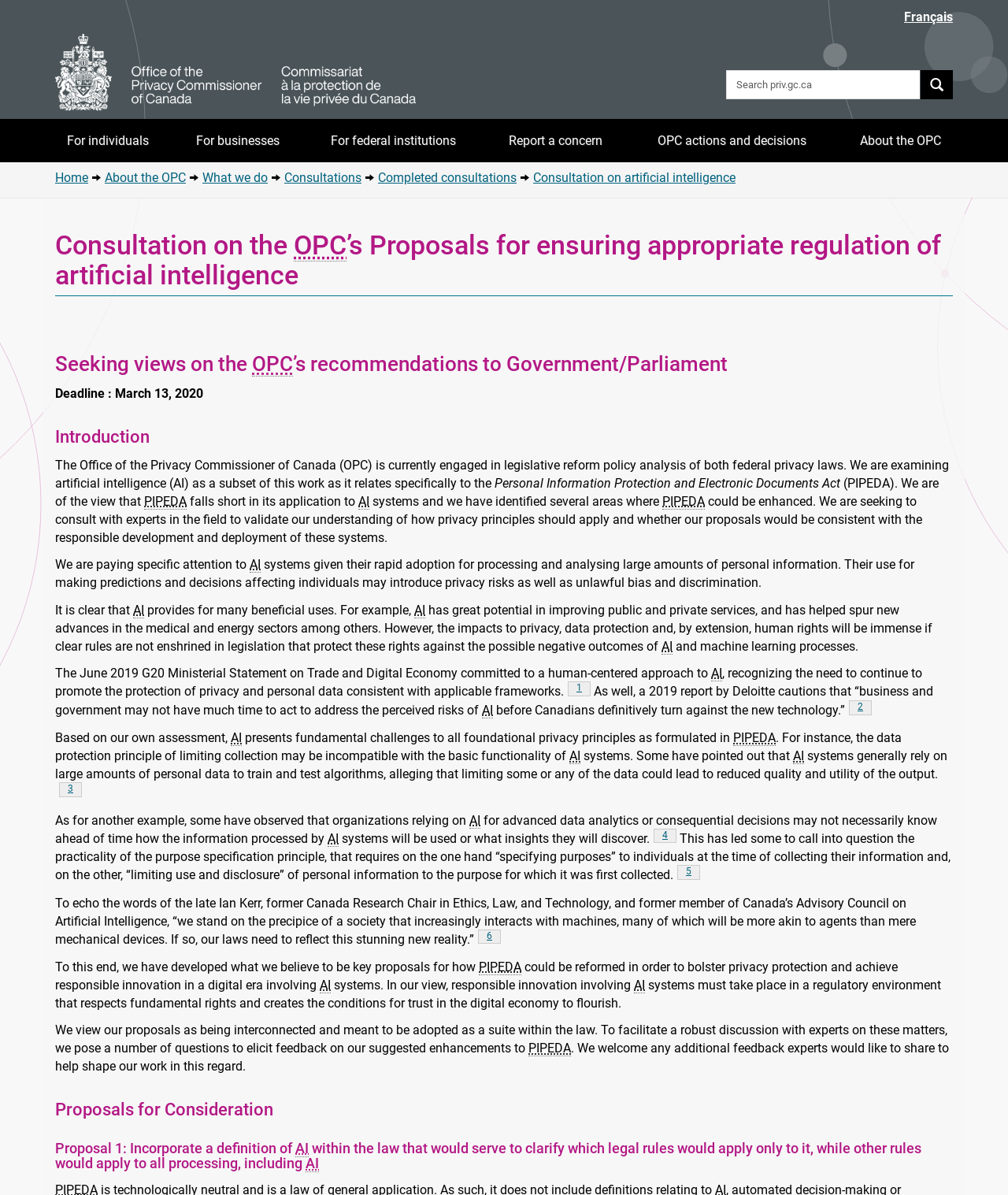Locate the bounding box coordinates of the clickable element to fulfill the following instruction: "Go to About the OPC". Provide the coordinates as four float numbers between 0 and 1 in the format [left, top, right, bottom].

[0.104, 0.142, 0.184, 0.155]